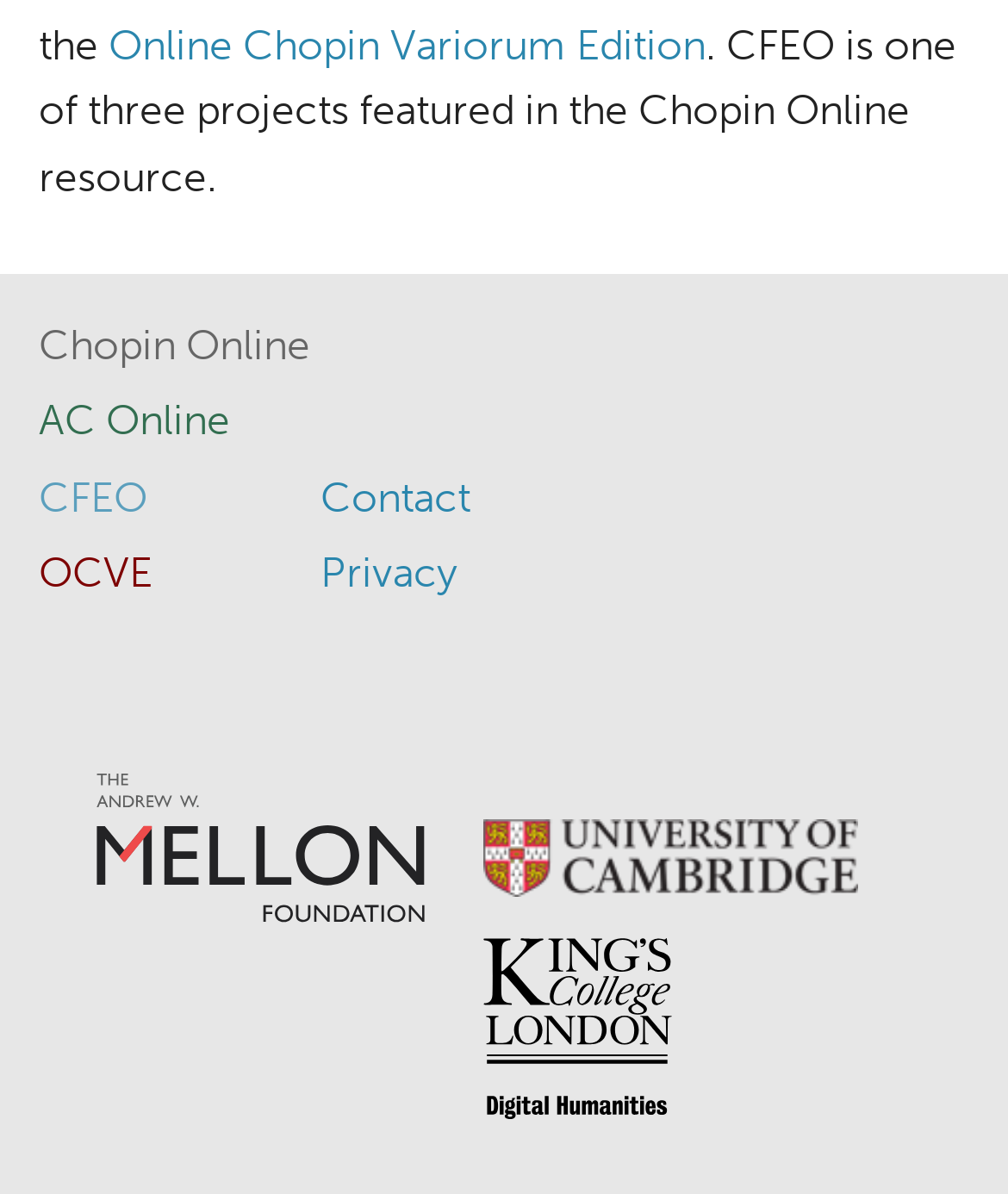Please locate the bounding box coordinates for the element that should be clicked to achieve the following instruction: "visit Online Chopin Variorum Edition". Ensure the coordinates are given as four float numbers between 0 and 1, i.e., [left, top, right, bottom].

[0.108, 0.017, 0.7, 0.058]